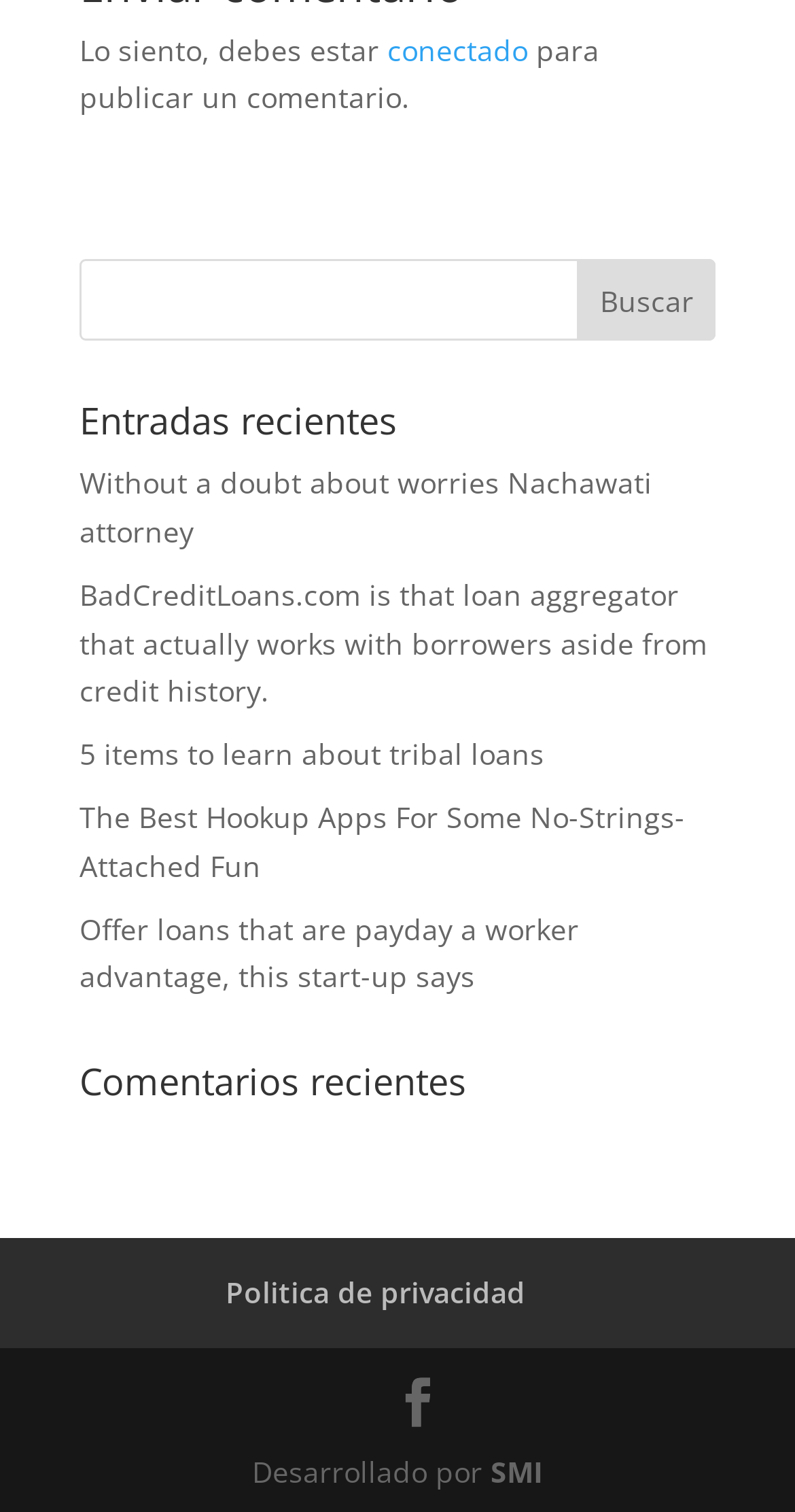Please mark the clickable region by giving the bounding box coordinates needed to complete this instruction: "Click on 'Entradas recientes'".

[0.1, 0.266, 0.9, 0.304]